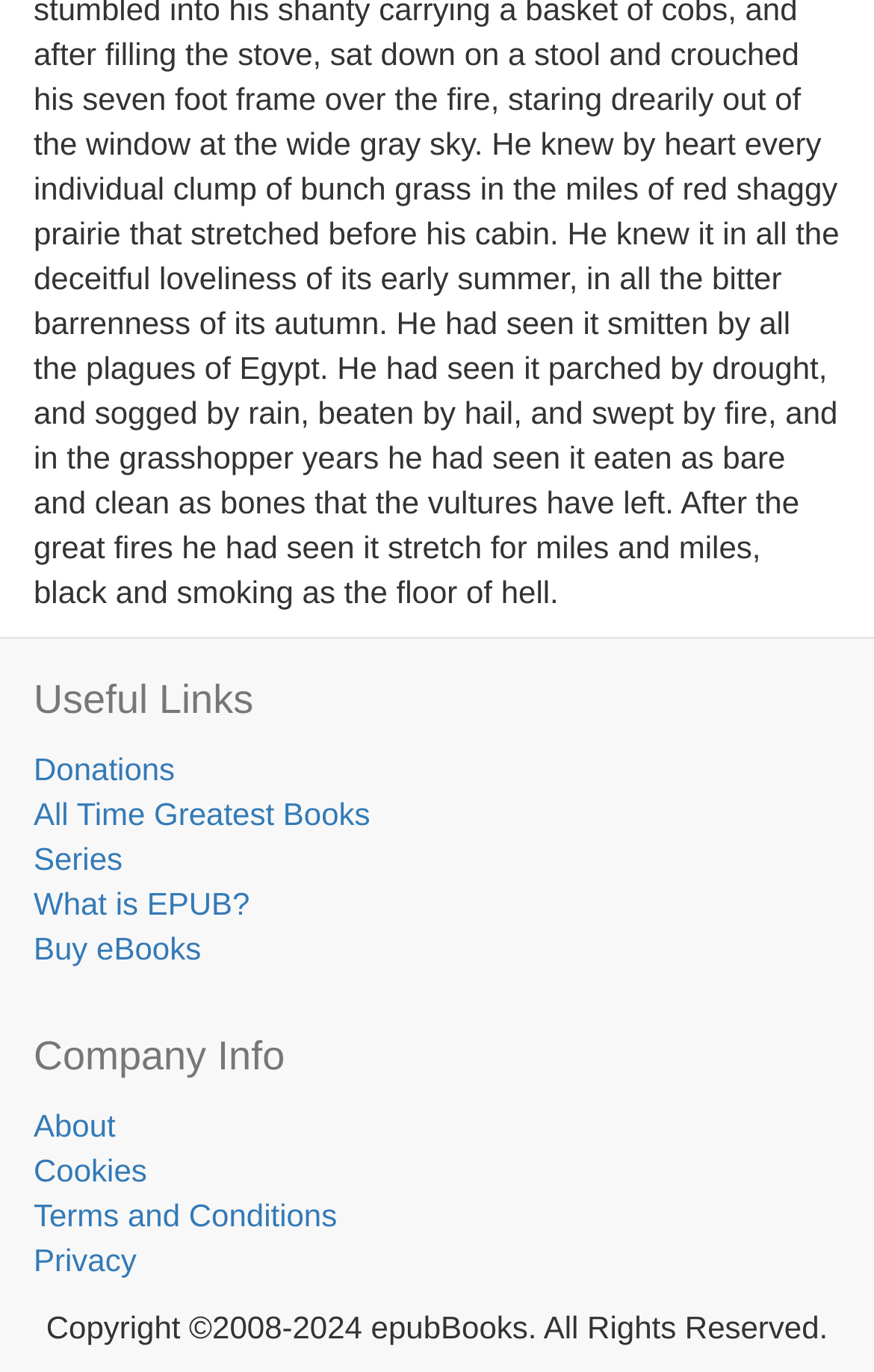What type of content is 'Series' related to?
Please provide a single word or phrase as the answer based on the screenshot.

eBooks